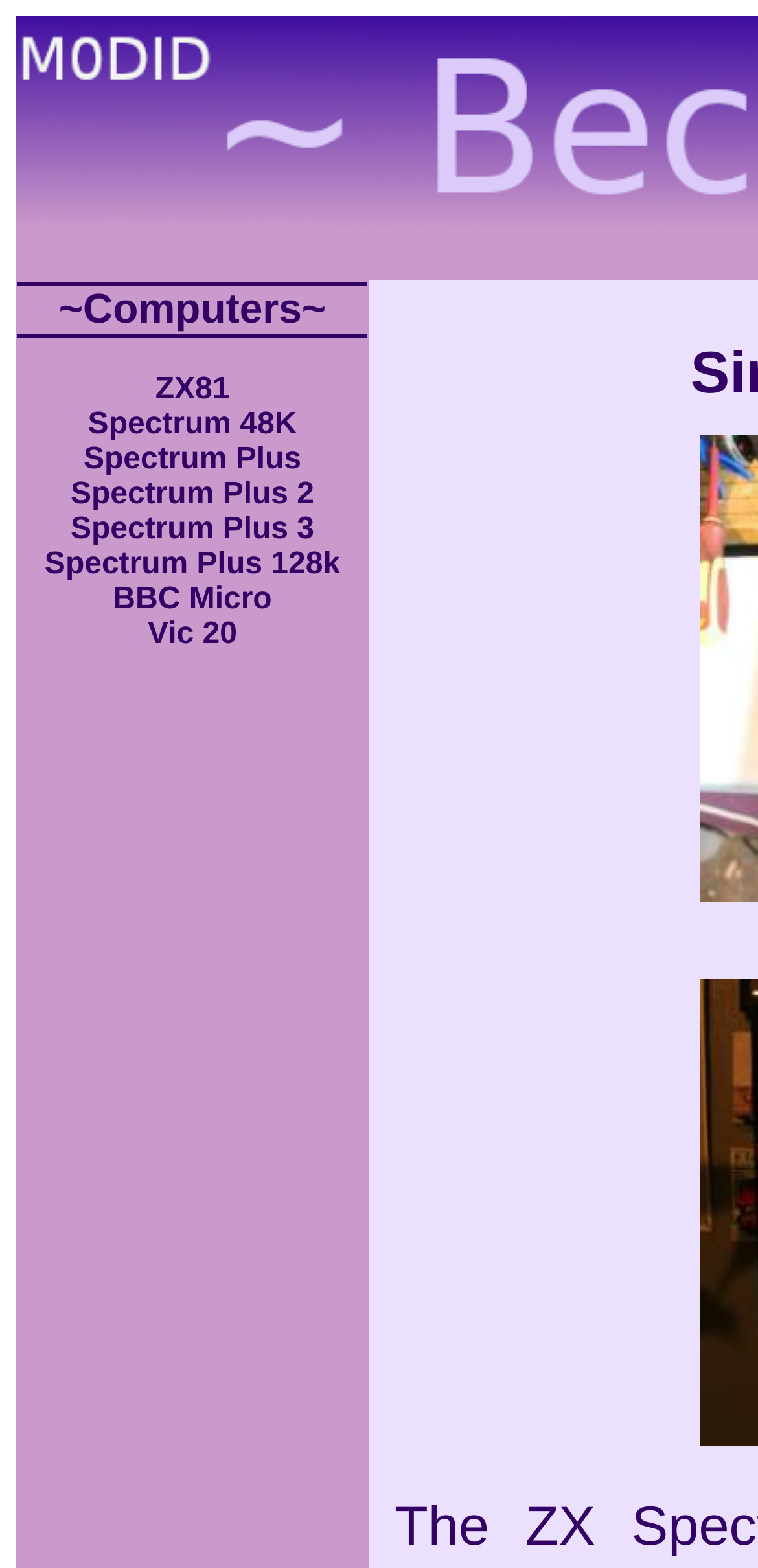Provide the bounding box coordinates, formatted as (top-left x, top-left y, bottom-right x, bottom-right y), with all values being floating point numbers between 0 and 1. Identify the bounding box of the UI element that matches the description: Spectrum Plus 3

[0.093, 0.327, 0.415, 0.348]